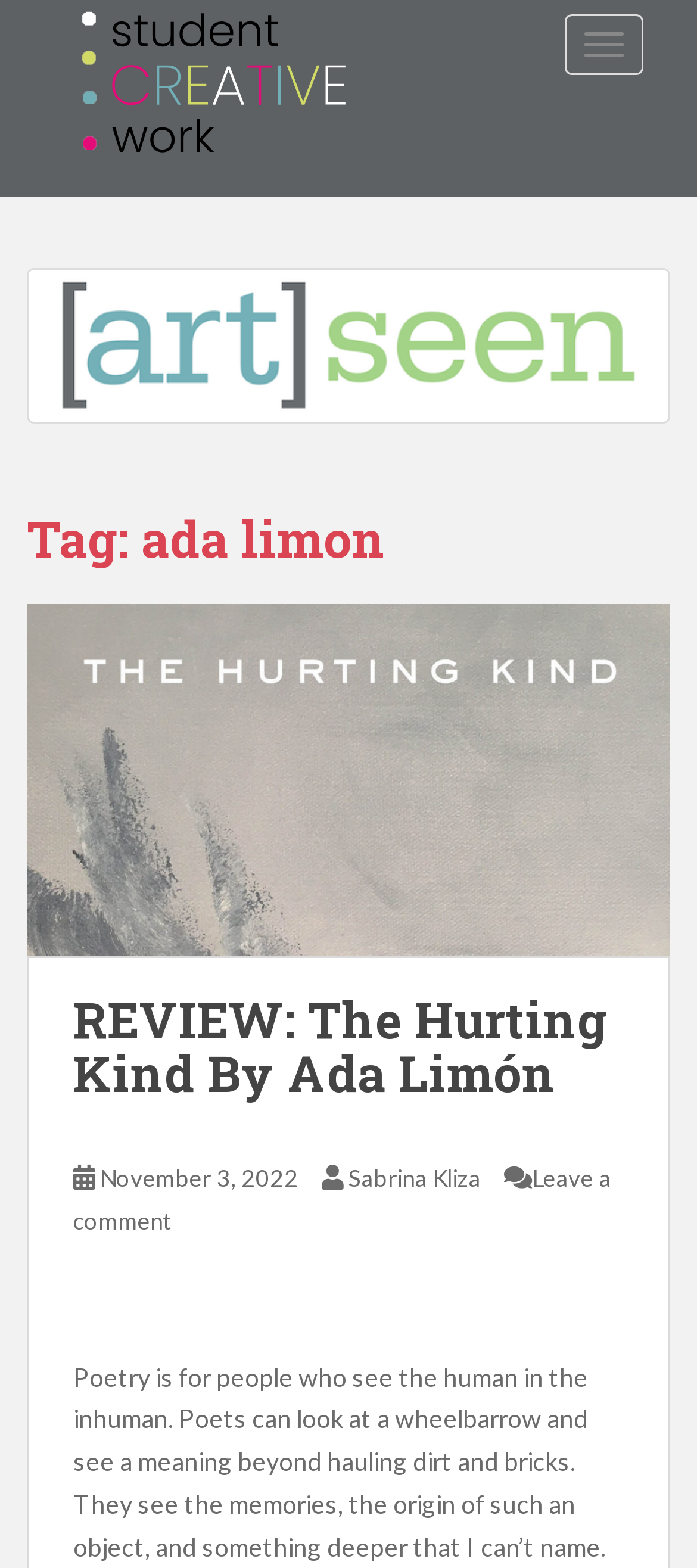Using floating point numbers between 0 and 1, provide the bounding box coordinates in the format (top-left x, top-left y, bottom-right x, bottom-right y). Locate the UI element described here: November 3, 2022November 3, 2022

[0.144, 0.742, 0.428, 0.76]